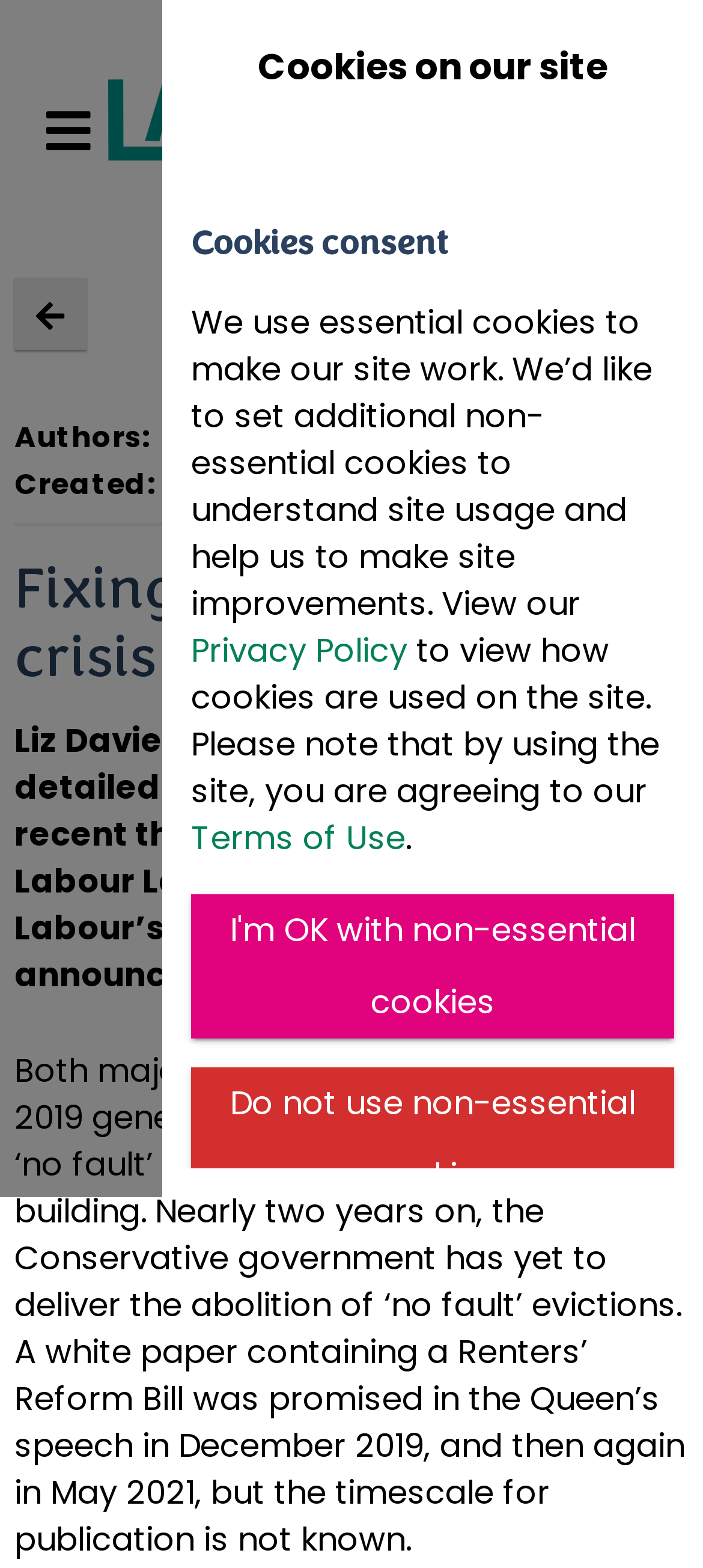Predict the bounding box coordinates of the area that should be clicked to accomplish the following instruction: "Donate to the charity". The bounding box coordinates should consist of four float numbers between 0 and 1, i.e., [left, top, right, bottom].

[0.71, 0.06, 0.959, 0.106]